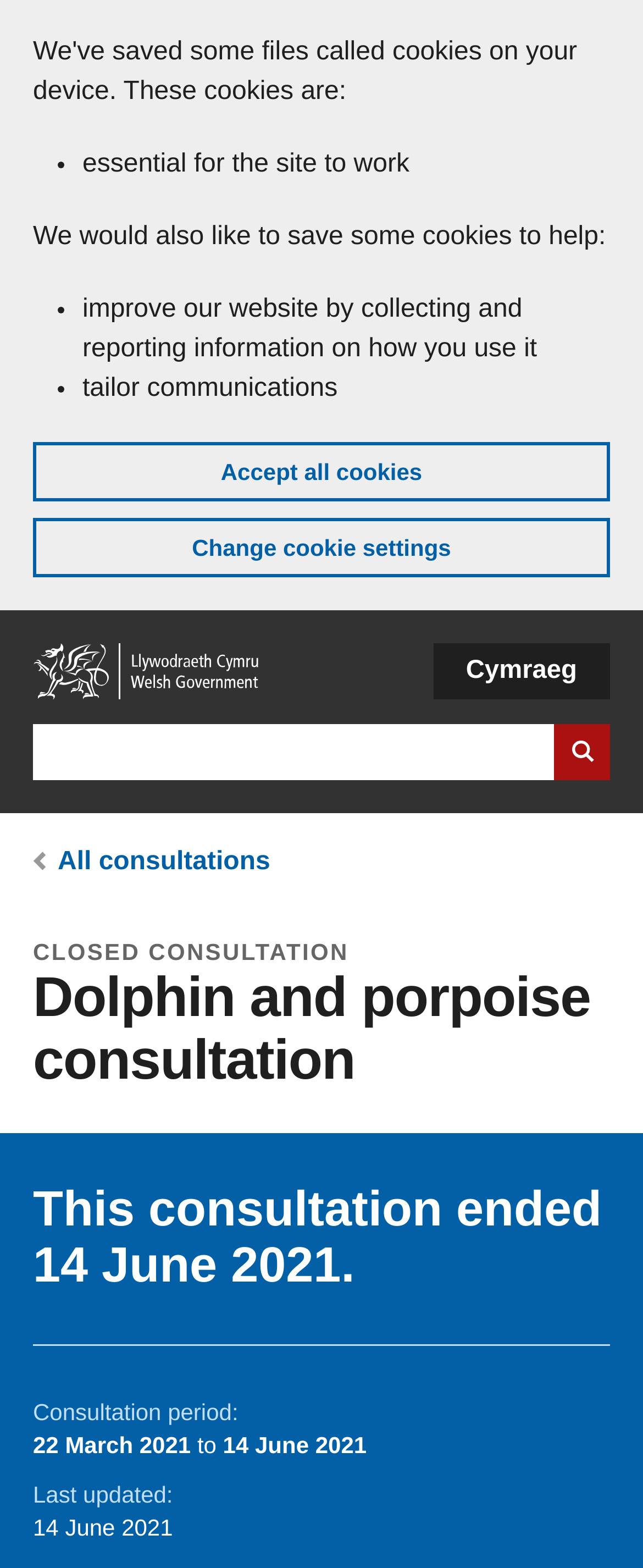What is the breadcrumb link above the consultation title?
Refer to the image and provide a concise answer in one word or phrase.

All consultations